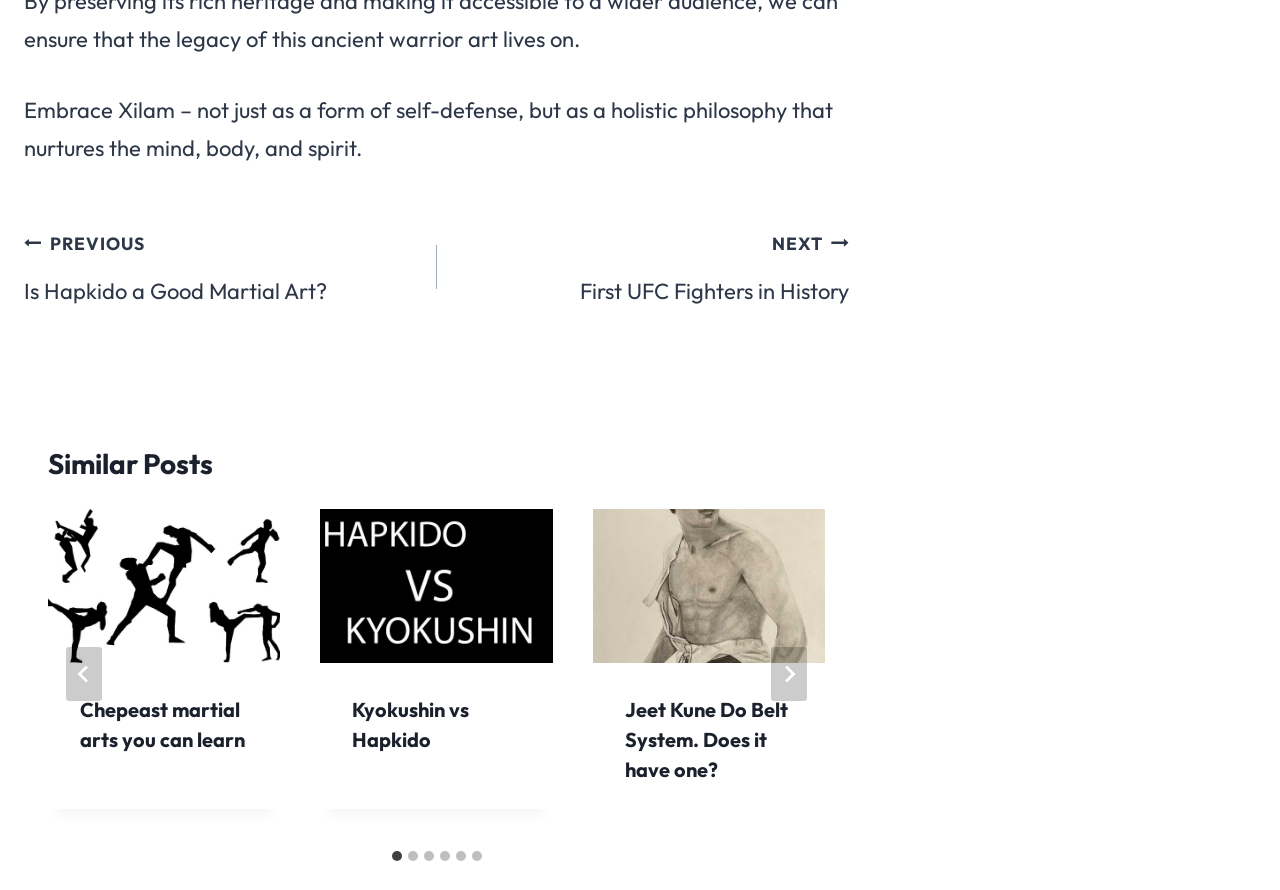Please provide the bounding box coordinates for the UI element as described: "aria-label="Go to last slide"". The coordinates must be four floats between 0 and 1, represented as [left, top, right, bottom].

[0.052, 0.727, 0.08, 0.788]